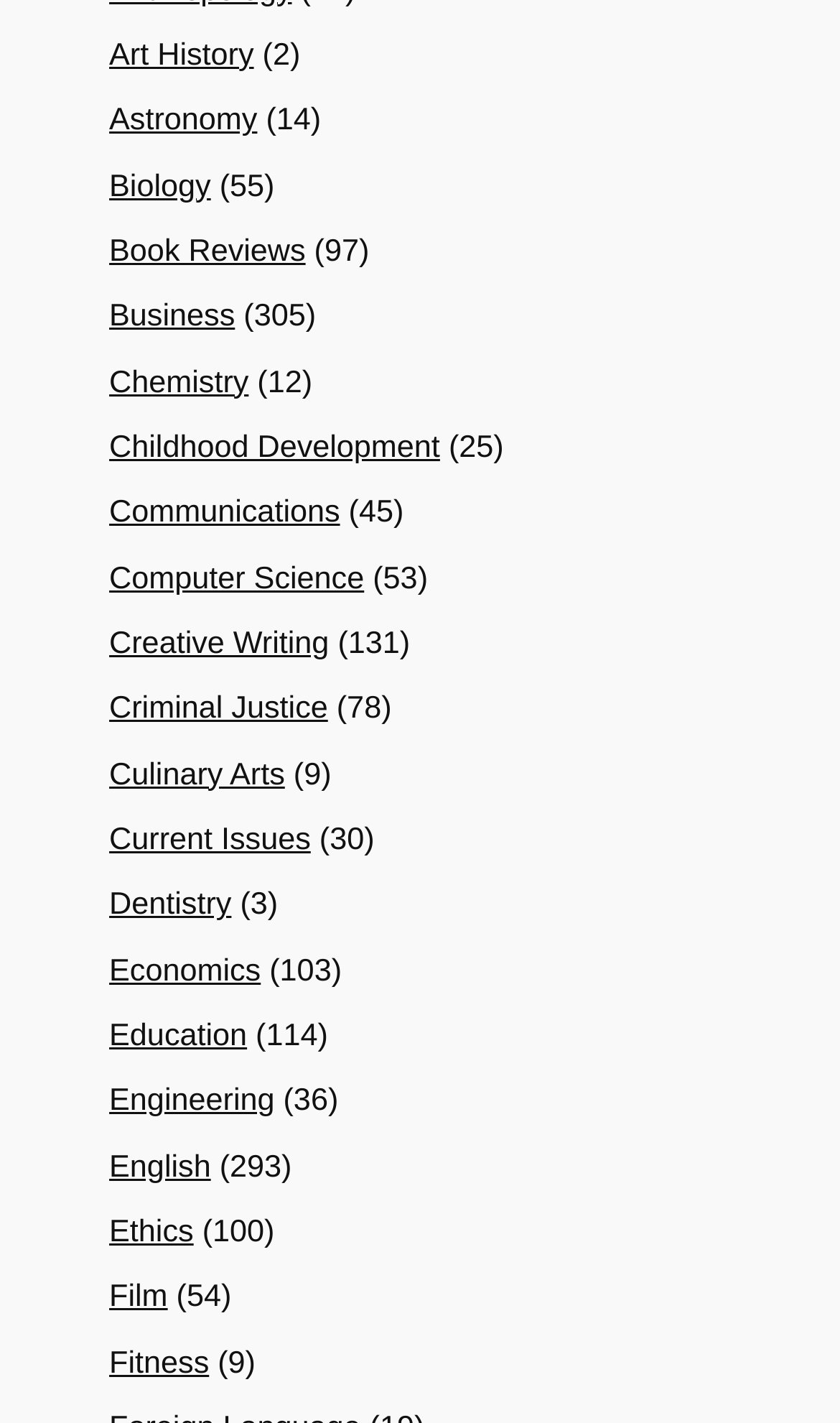Find the coordinates for the bounding box of the element with this description: "Fitness".

[0.13, 0.946, 0.249, 0.97]